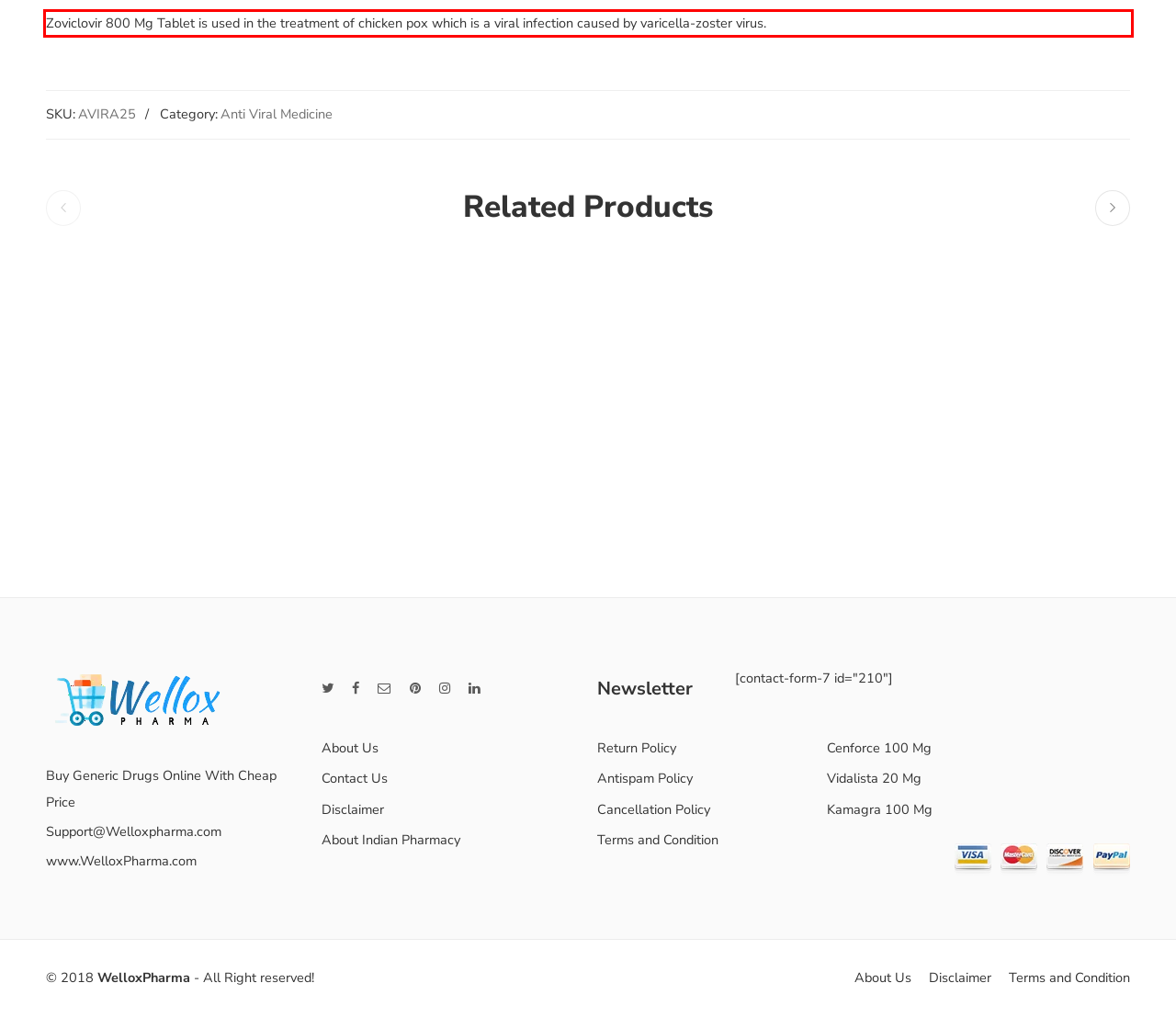You have a screenshot of a webpage where a UI element is enclosed in a red rectangle. Perform OCR to capture the text inside this red rectangle.

Zoviclovir 800 Mg Tablet is used in the treatment of chicken pox which is a viral infection caused by varicella-zoster virus.